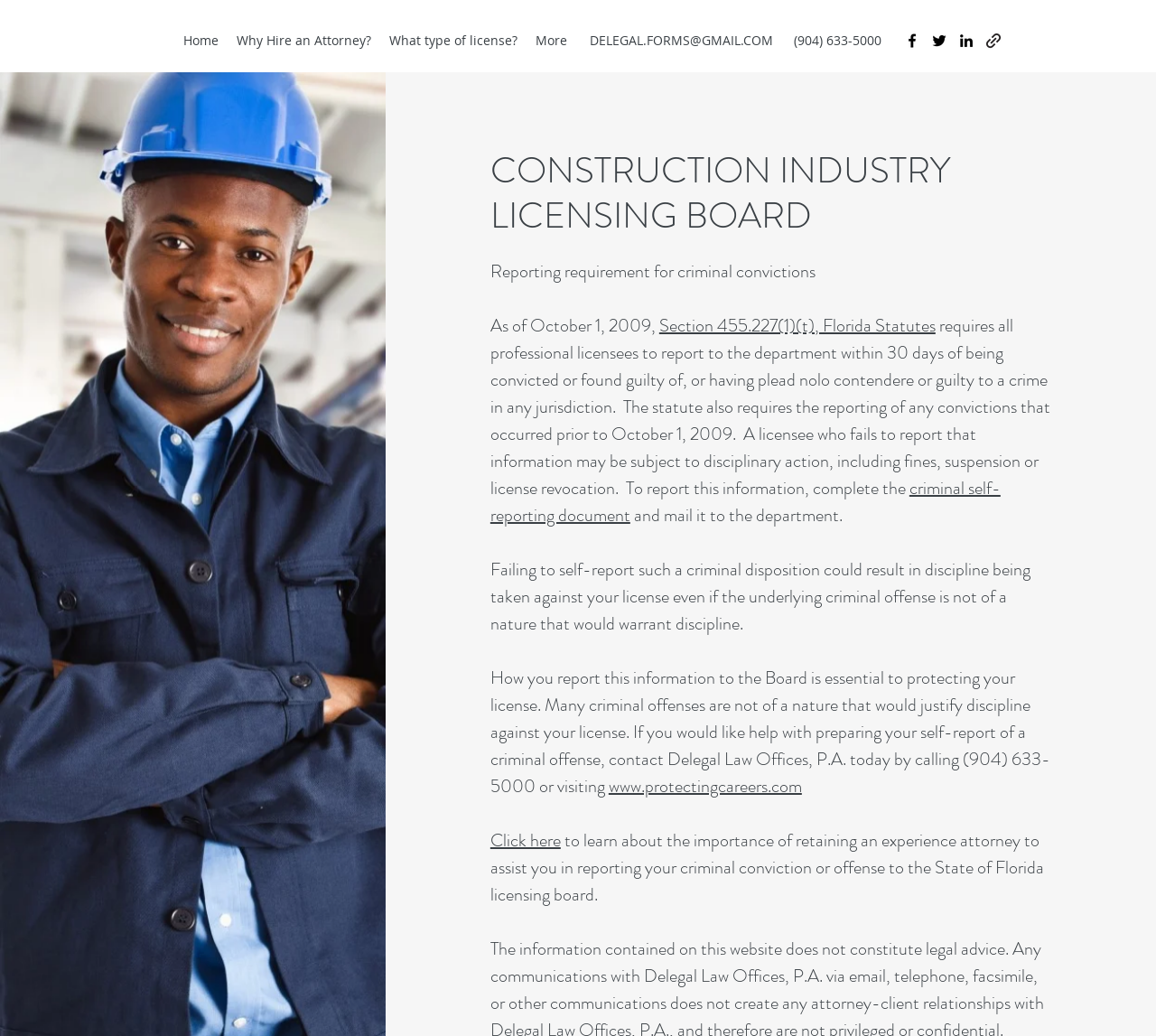Determine the primary headline of the webpage.

CONSTRUCTION INDUSTRY LICENSING BOARD